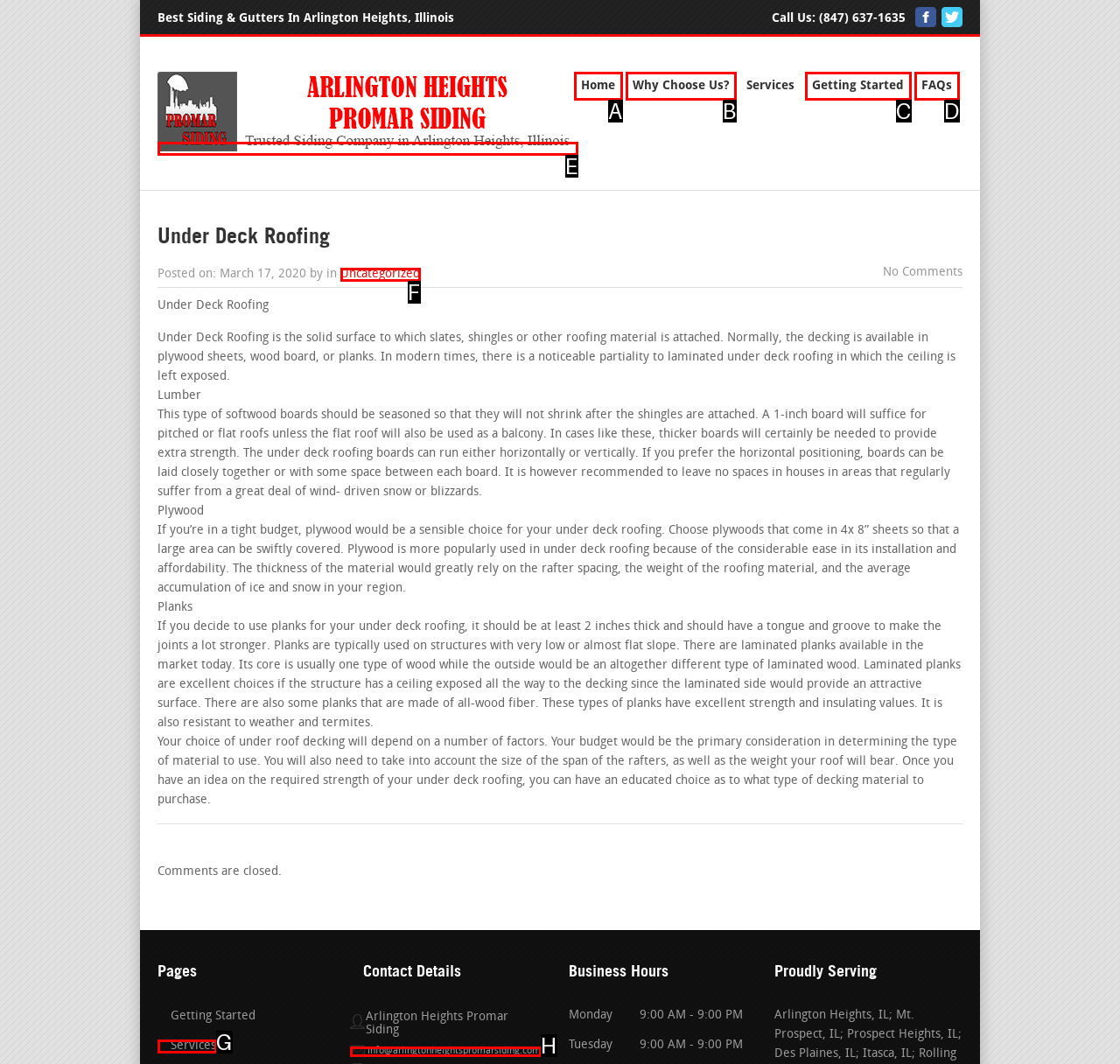Given the description: Uncategorized, choose the HTML element that matches it. Indicate your answer with the letter of the option.

F